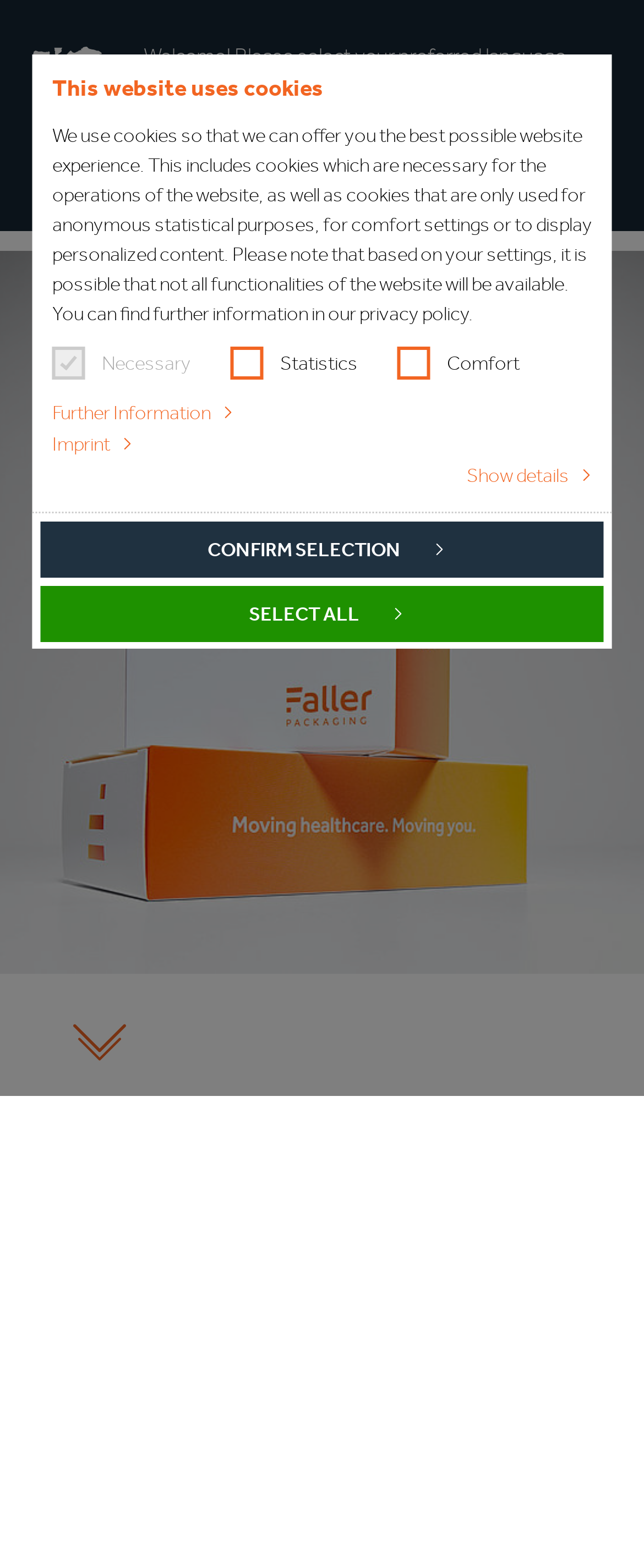Could you highlight the region that needs to be clicked to execute the instruction: "Click on the link to show details"?

[0.724, 0.294, 0.919, 0.314]